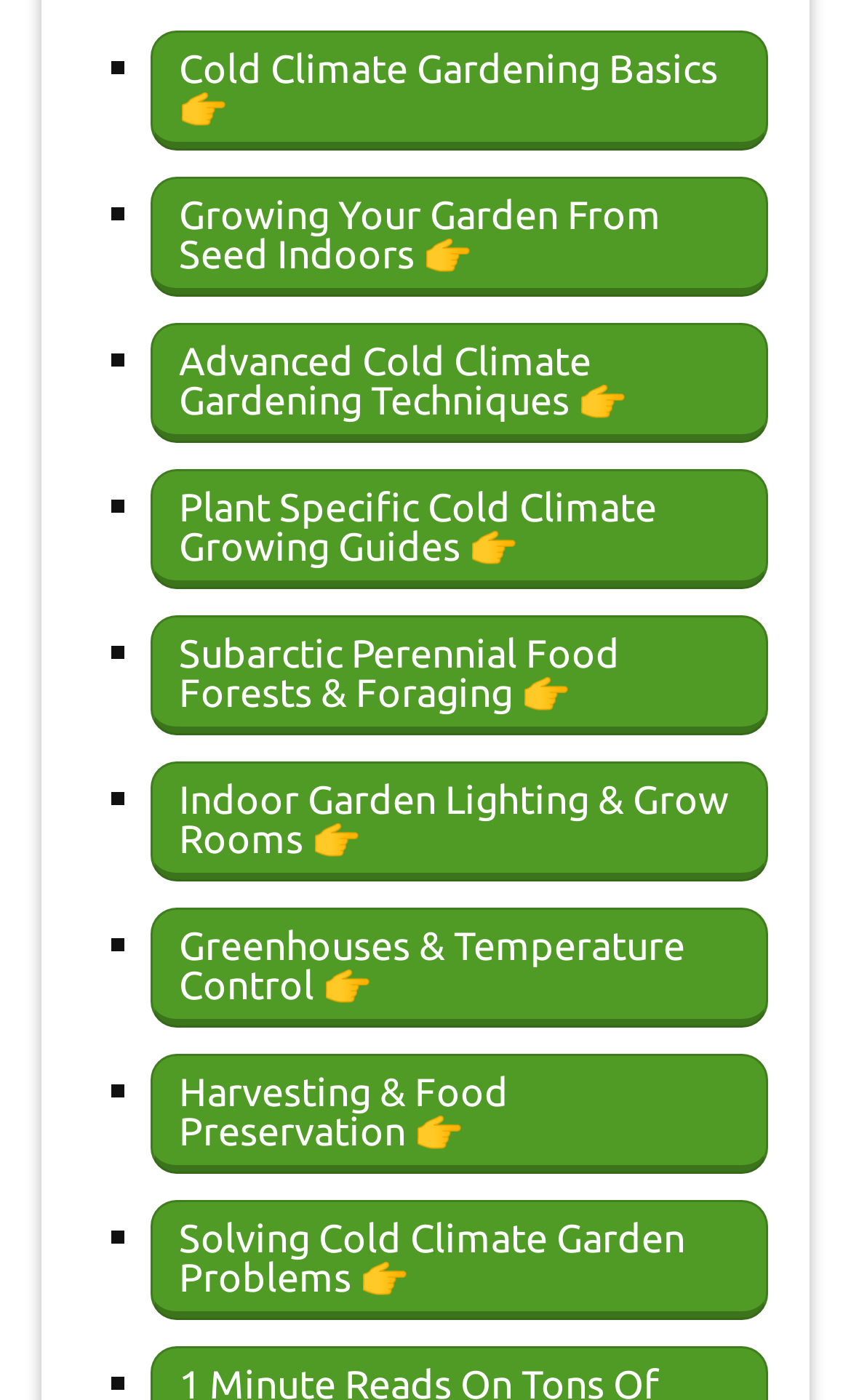Can you show the bounding box coordinates of the region to click on to complete the task described in the instruction: "View User account"?

None